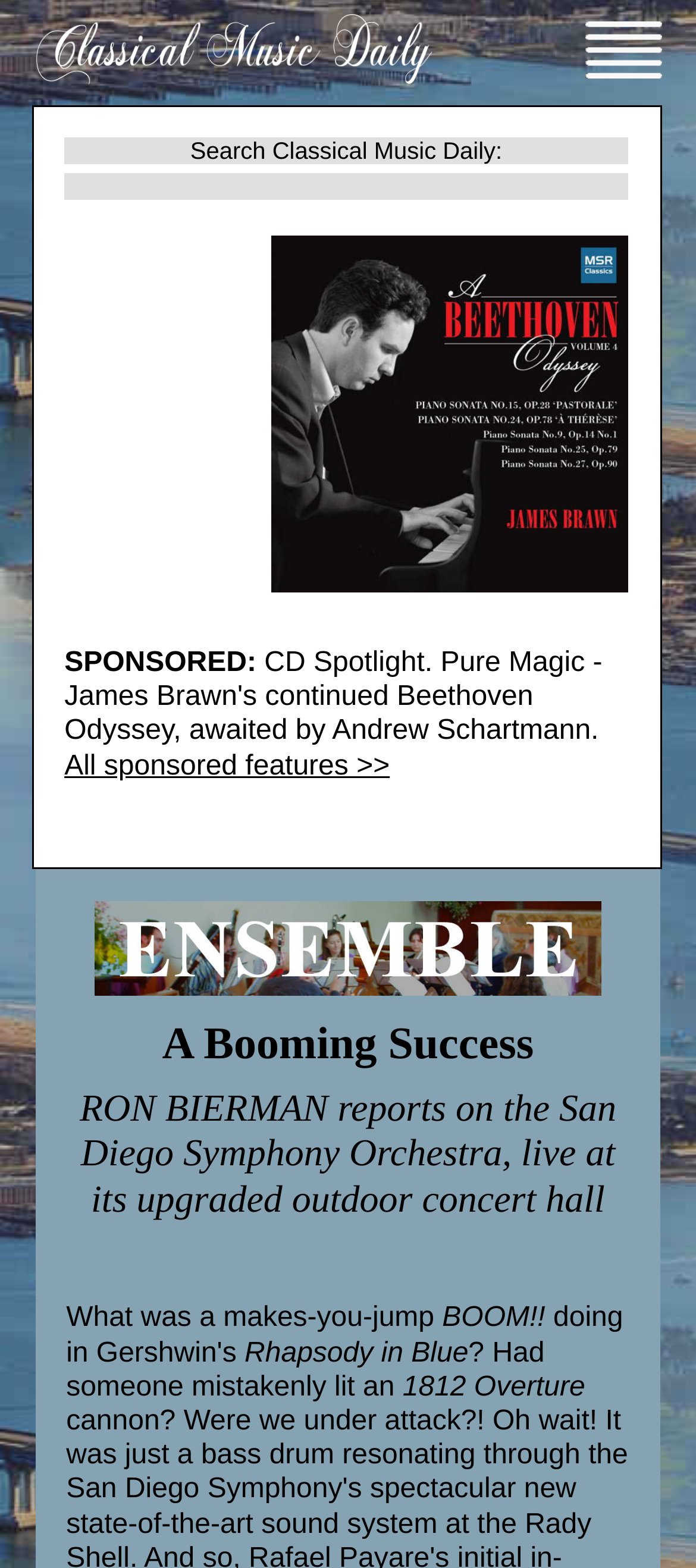From the image, can you give a detailed response to the question below:
What is the name of the author of the report?

The answer can be found in the heading element 'RON BIERMAN reports on the San Diego Symphony Orchestra, live at its upgraded outdoor concert hall' which indicates that the author of the report is Ron Bierman.